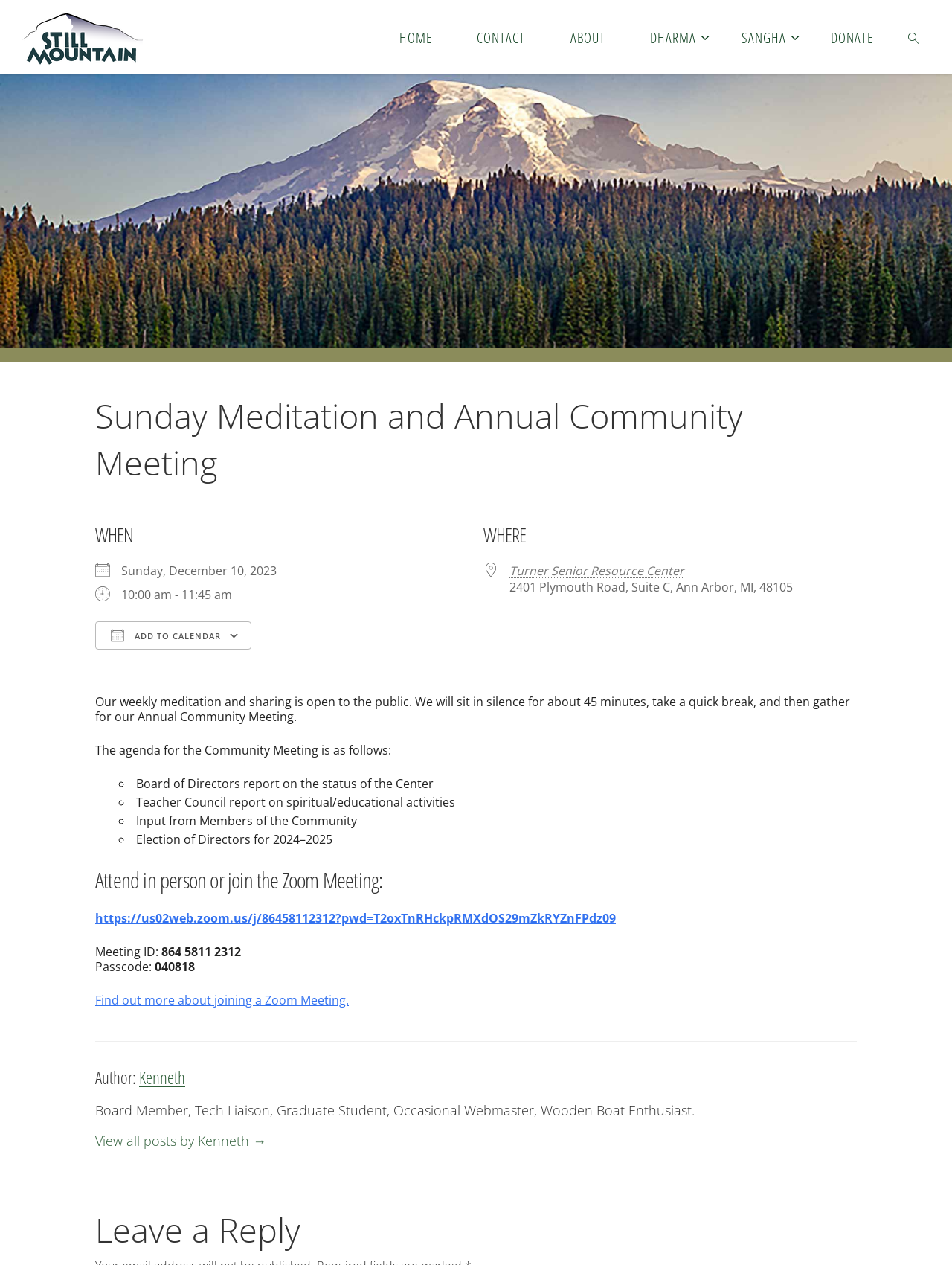Please indicate the bounding box coordinates of the element's region to be clicked to achieve the instruction: "Visit the Book View Café website". Provide the coordinates as four float numbers between 0 and 1, i.e., [left, top, right, bottom].

None